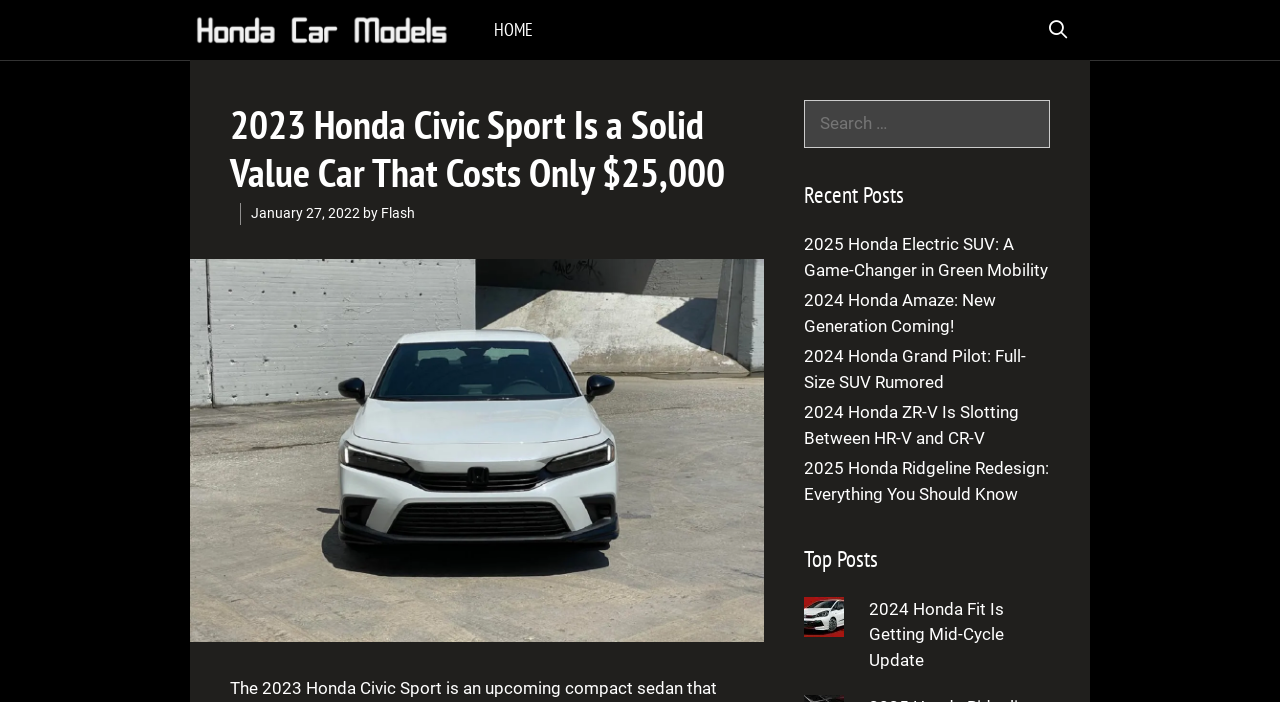Identify the bounding box coordinates for the element that needs to be clicked to fulfill this instruction: "Go to the homepage". Provide the coordinates in the format of four float numbers between 0 and 1: [left, top, right, bottom].

[0.37, 0.0, 0.432, 0.085]